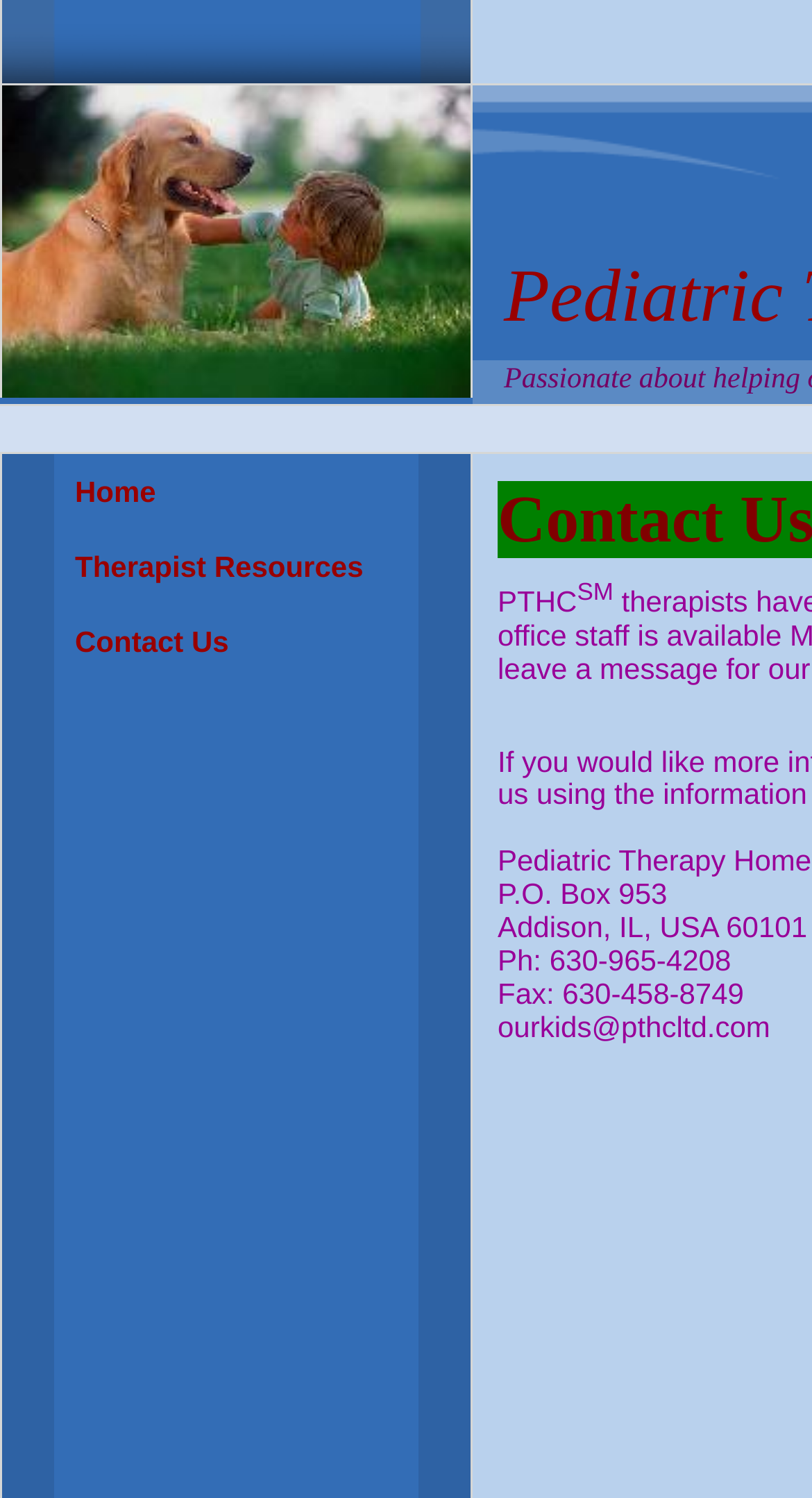What is the main title displayed on this webpage?

Pediatric Therapy Home Care (PTHC)